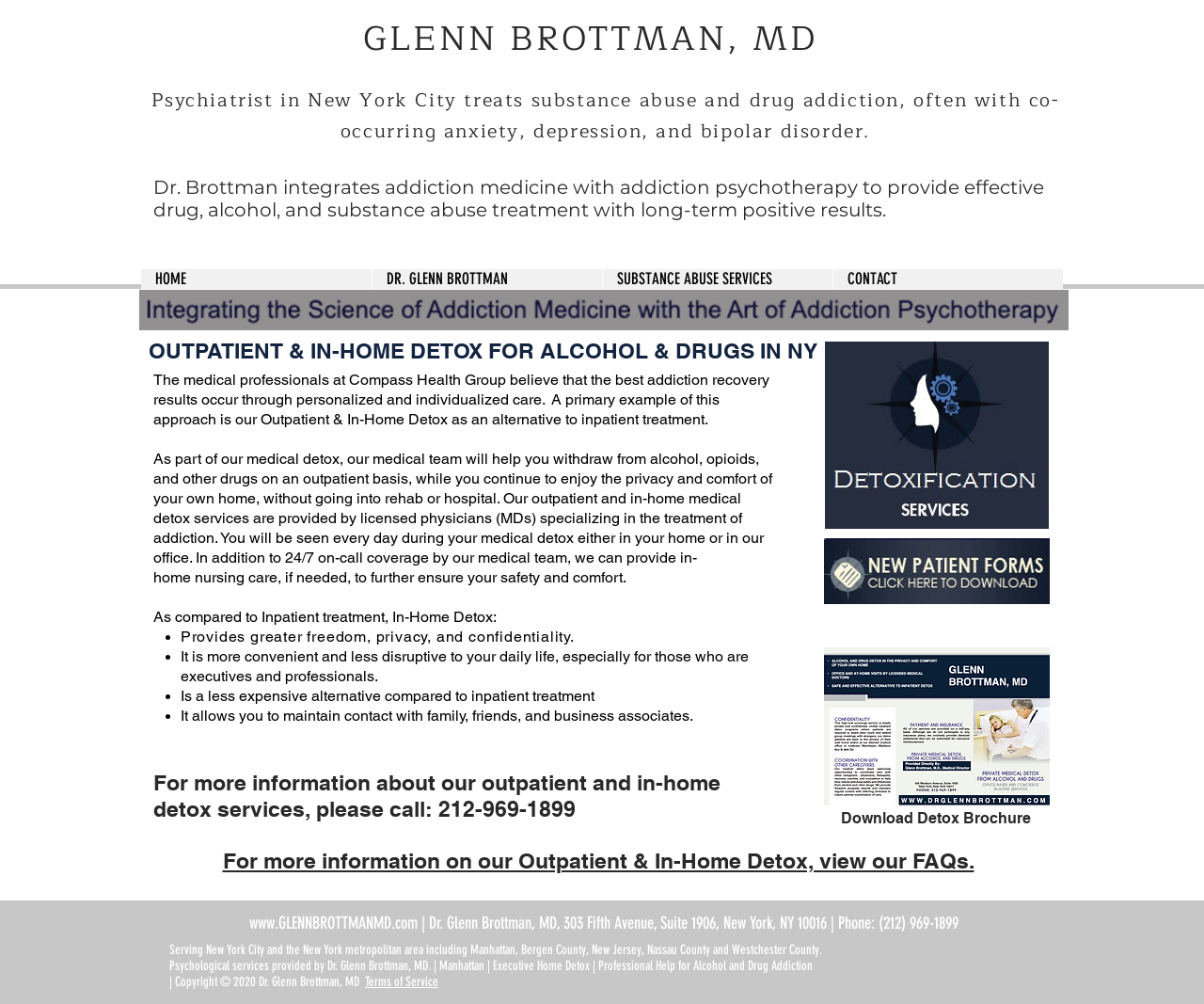Please locate the bounding box coordinates of the element's region that needs to be clicked to follow the instruction: "Download the detox brochure". The bounding box coordinates should be provided as four float numbers between 0 and 1, i.e., [left, top, right, bottom].

[0.662, 0.806, 0.891, 0.824]